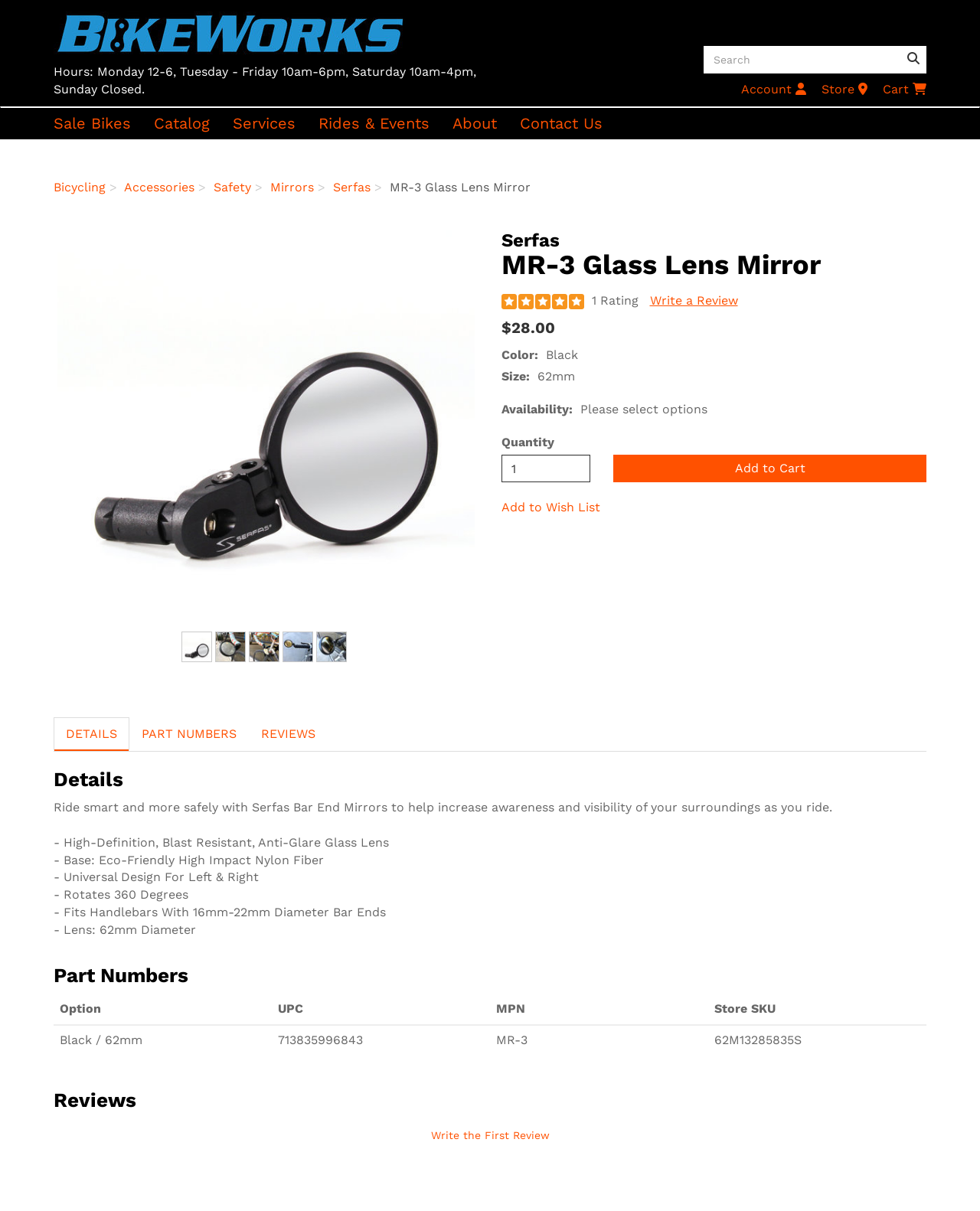What is the price of the product?
Using the image, elaborate on the answer with as much detail as possible.

I found the price of the product by looking at the section that displays the product details, where it says '$28.00'.